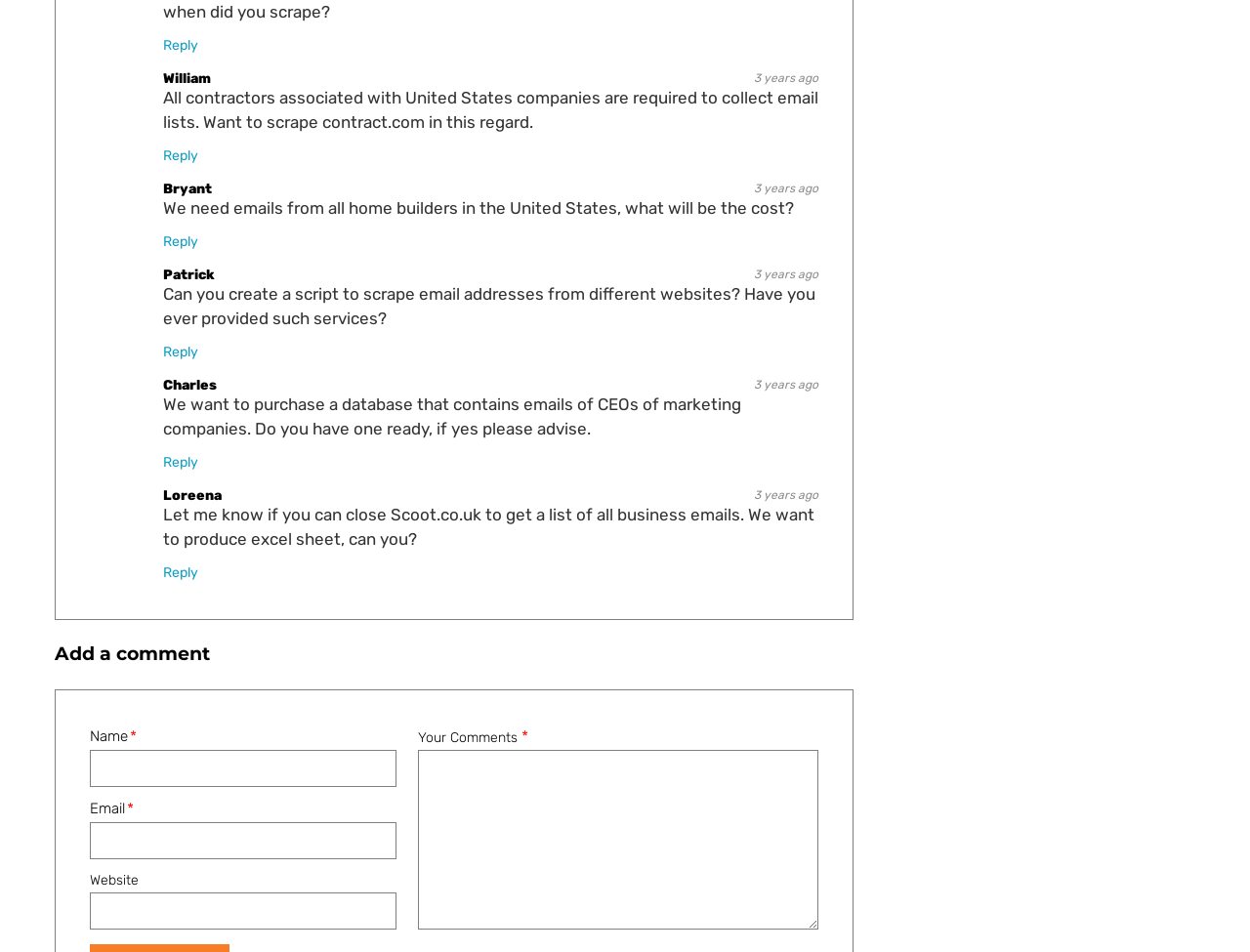What is the purpose of the textboxes?
Using the image, answer in one word or phrase.

To submit a comment